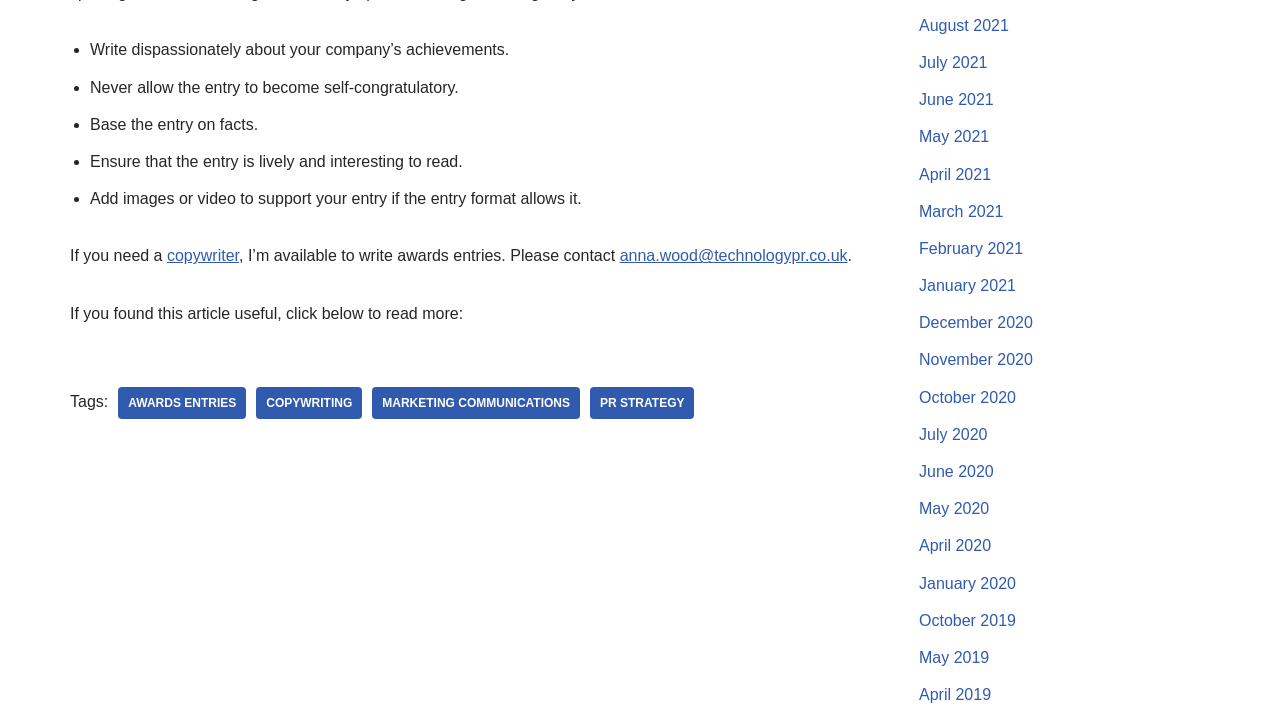Determine the bounding box coordinates for the area that needs to be clicked to fulfill this task: "Read more about awards entries". The coordinates must be given as four float numbers between 0 and 1, i.e., [left, top, right, bottom].

[0.092, 0.537, 0.192, 0.582]